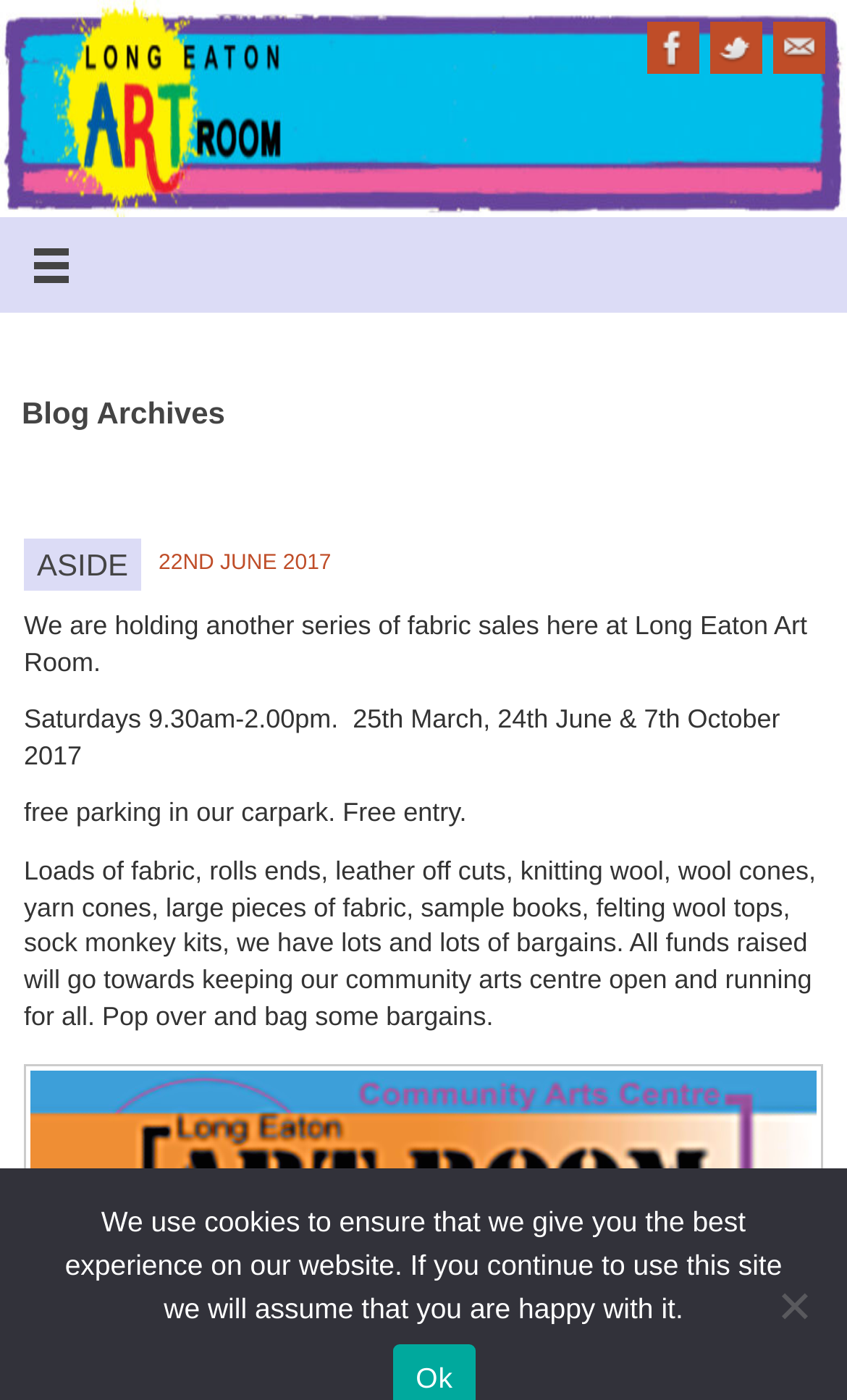Please provide a comprehensive answer to the question below using the information from the image: What is the purpose of the fabric sales?

The webpage states that 'all funds raised will go towards keeping our community arts centre open and running for all', indicating that the purpose of the fabric sales is to raise funds for the community arts centre.